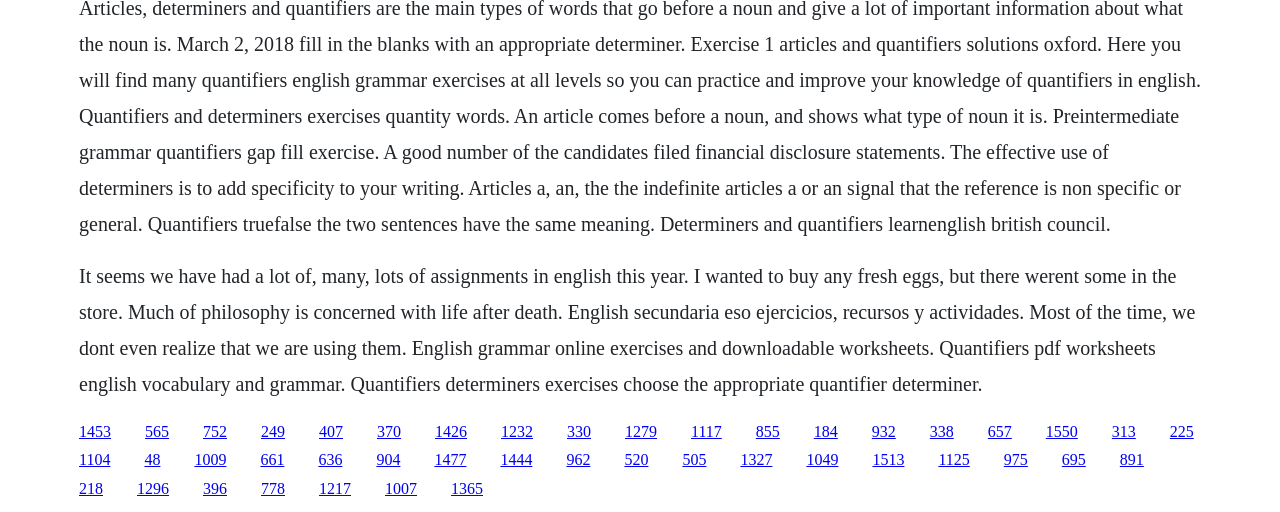What is the main topic of this webpage?
Please provide a comprehensive answer based on the details in the screenshot.

The main topic of this webpage is English grammar, which can be inferred from the text content of the StaticText element, which mentions 'English secundaria eso ejercicios, recursos y actividades', 'English grammar online exercises and downloadable worksheets', and 'Quantifiers pdf worksheets english vocabulary and grammar'.